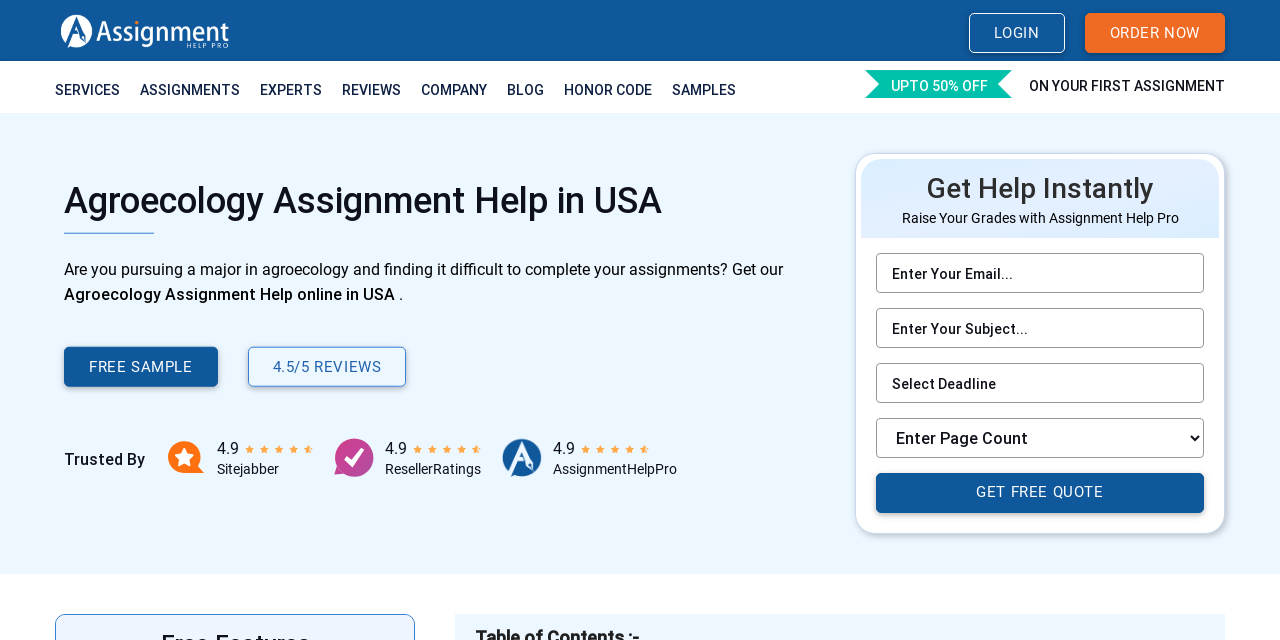Based on the image, provide a detailed and complete answer to the question: 
What can be done instantly on this website?

The webpage has a text 'Get Help Instantly' which suggests that users can get help or assistance instantly on this website, possibly through a live chat or a quick quote feature.